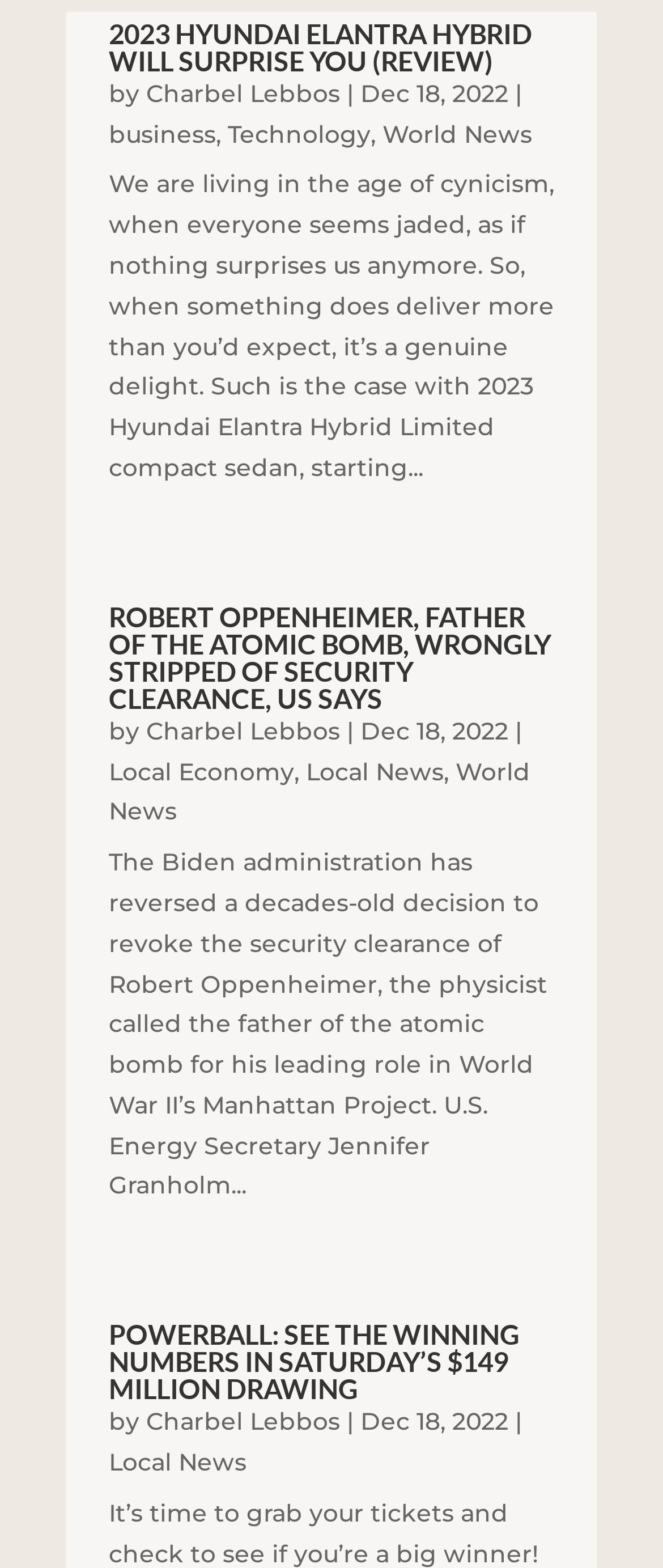What is the date of the third article?
Answer the question with a single word or phrase by looking at the picture.

Dec 18, 2022